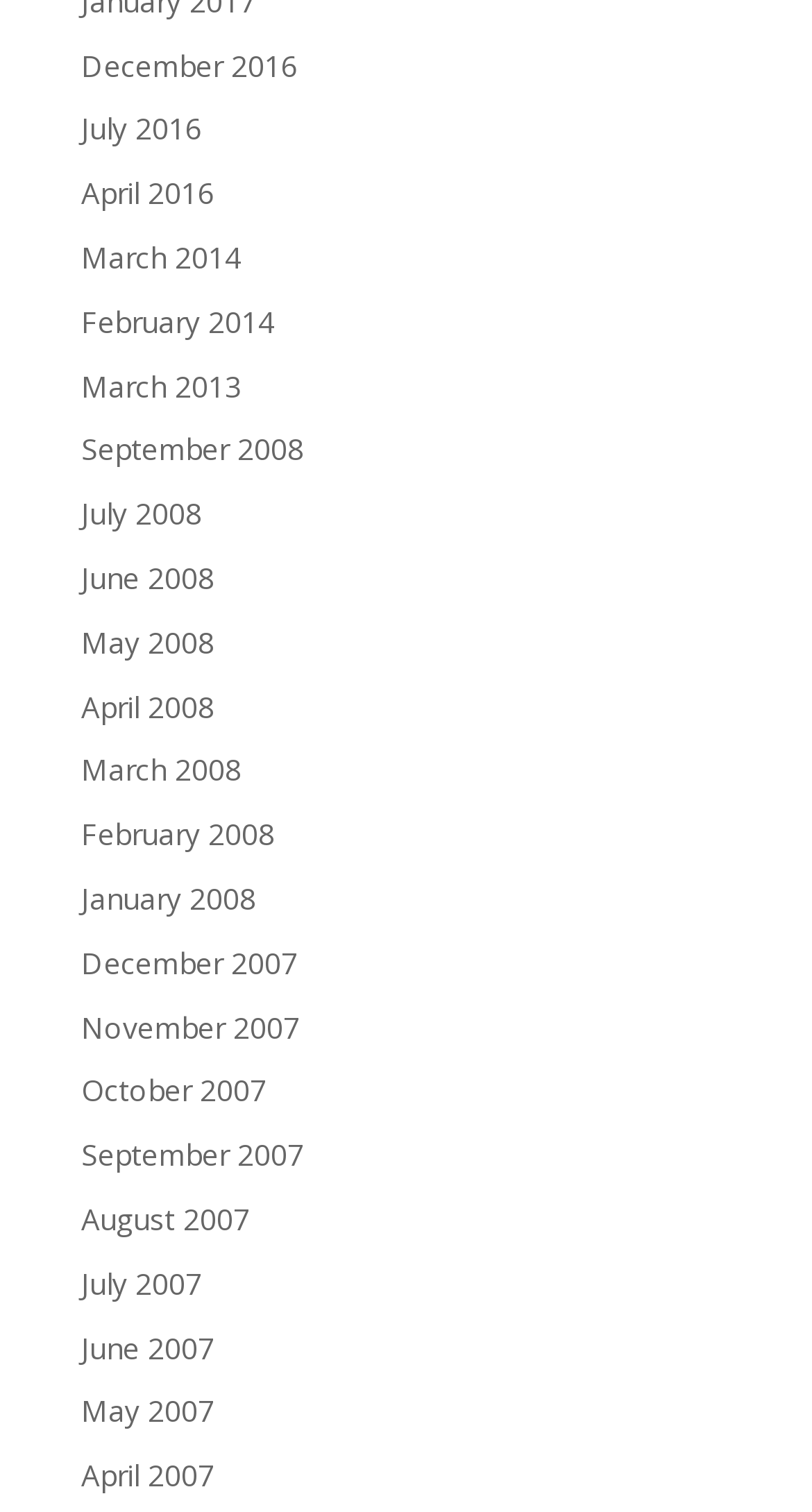How many links are on this webpage?
Give a one-word or short-phrase answer derived from the screenshot.

30